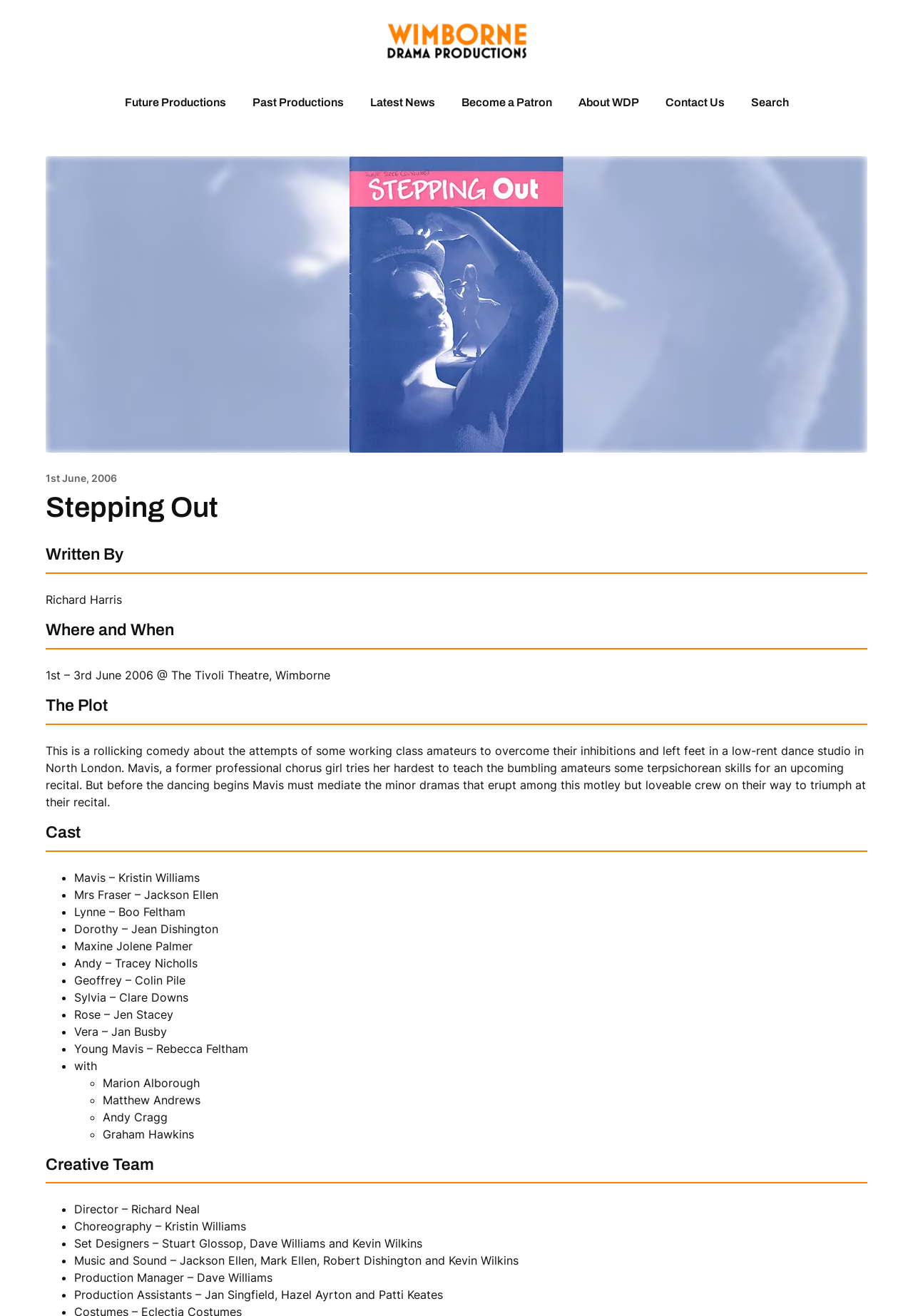Where was the play performed?
Give a one-word or short-phrase answer derived from the screenshot.

The Tivoli Theatre, Wimborne